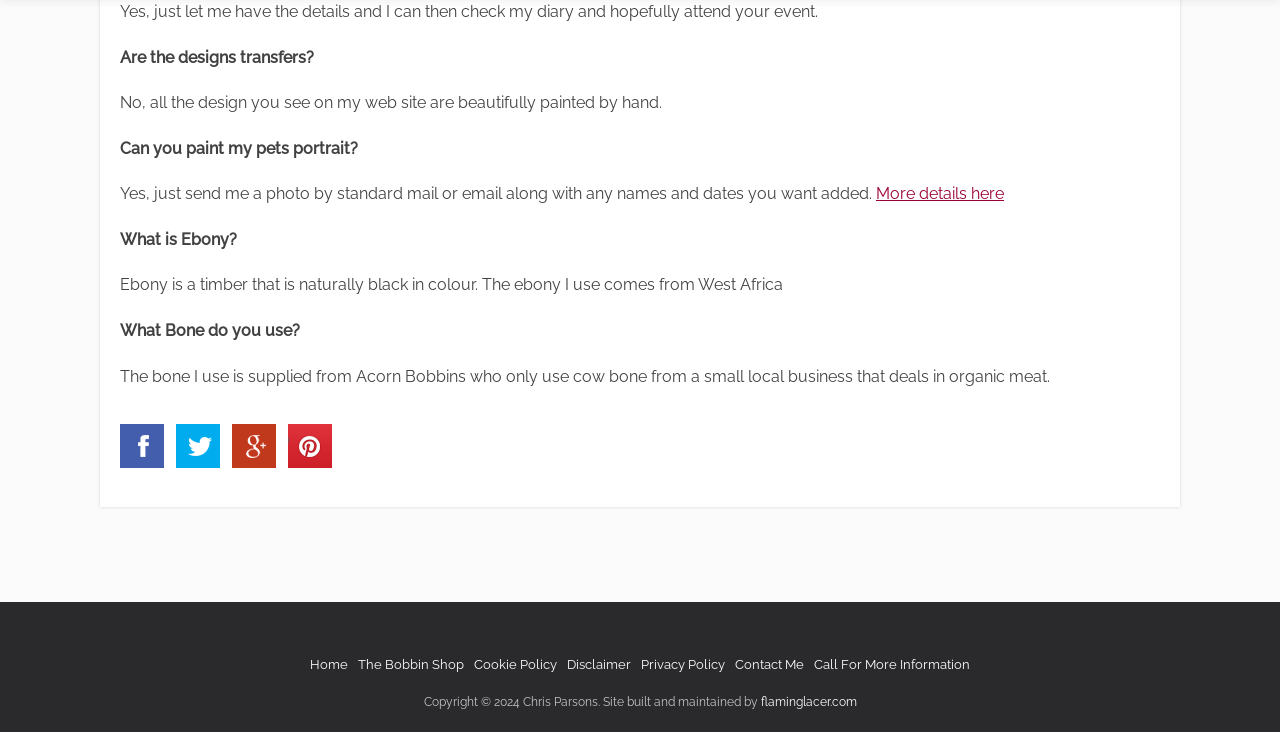What is the material used for the designs?
Look at the image and provide a detailed response to the question.

The answer can be found in the text 'No, all the design you see on my web site are beautifully painted by hand.' which indicates that the designs are hand-painted.